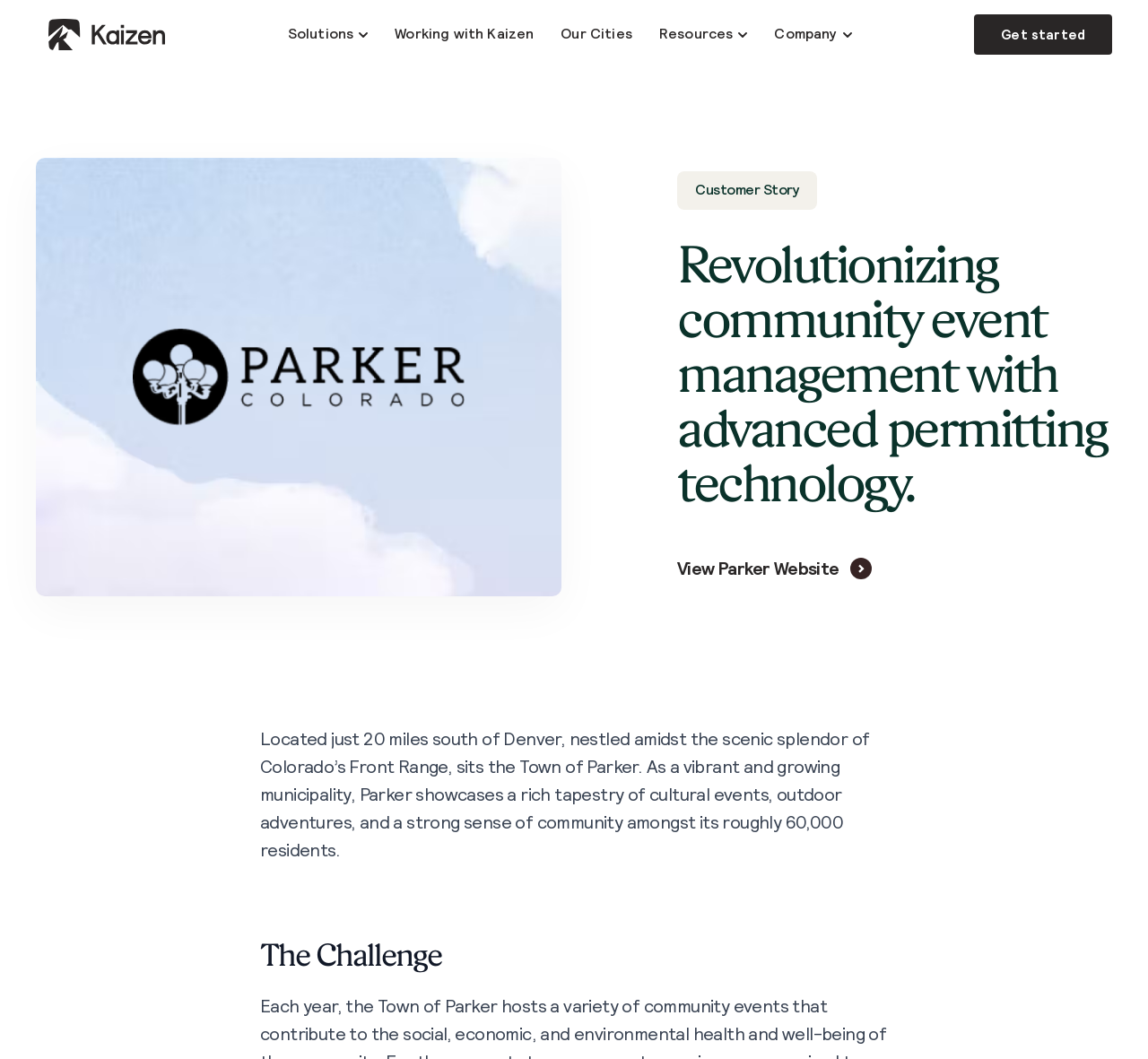What is the technology used for community event management?
Carefully analyze the image and provide a thorough answer to the question.

Based on the webpage content, specifically the heading element with the text 'Revolutionizing community event management with advanced permitting technology.', I can infer that the technology used for community event management is advanced permitting technology.